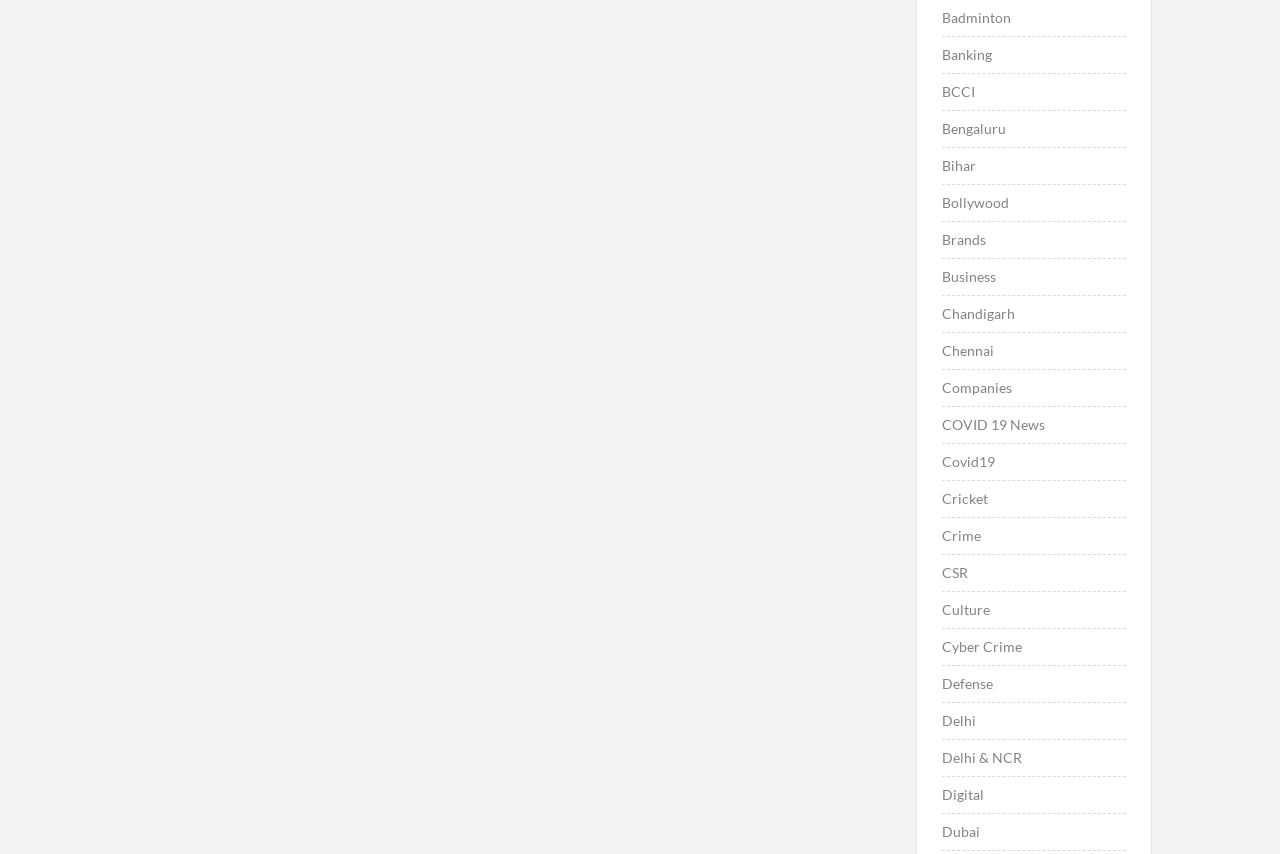Please reply with a single word or brief phrase to the question: 
How many links are related to news or current events?

4